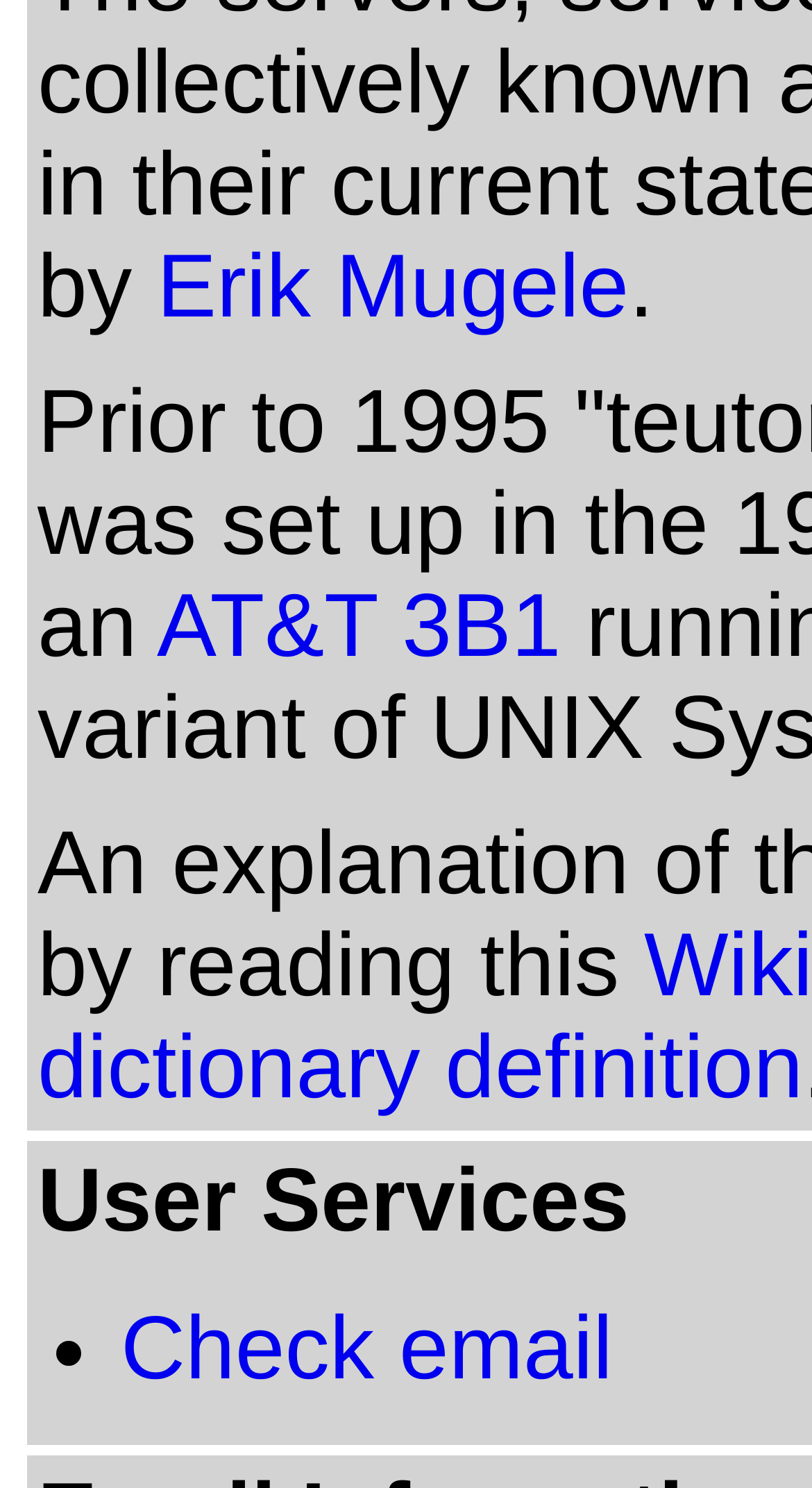Using the description: "AT&T 3B1", identify the bounding box of the corresponding UI element in the screenshot.

[0.193, 0.388, 0.691, 0.455]